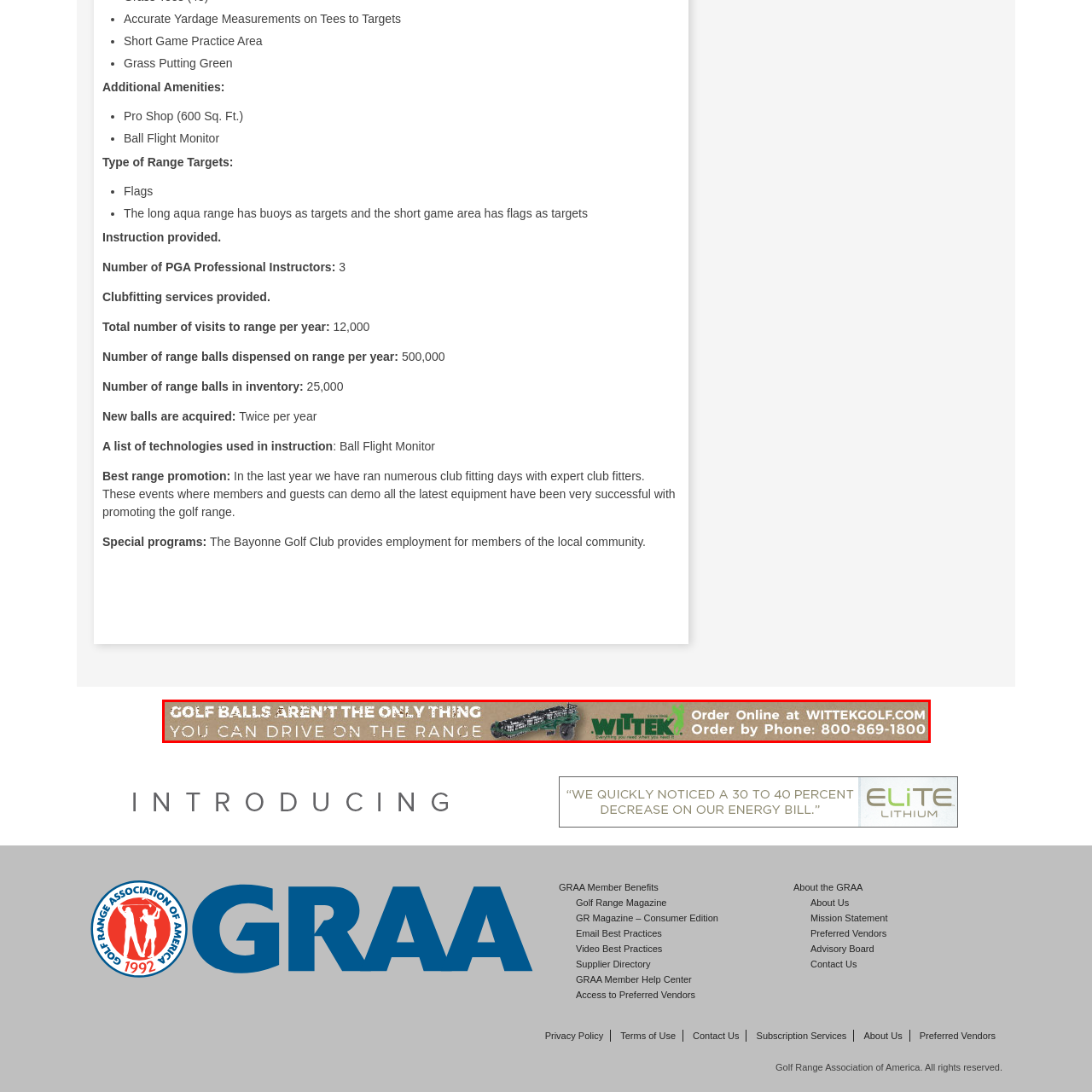Review the part of the image encased in the red box and give an elaborate answer to the question posed: How can customers order Wittek Golf's products?

According to the banner, customers can order Wittek Golf's products online at WittekGolf.com or by phone, making it convenient for them to purchase the products from anywhere.